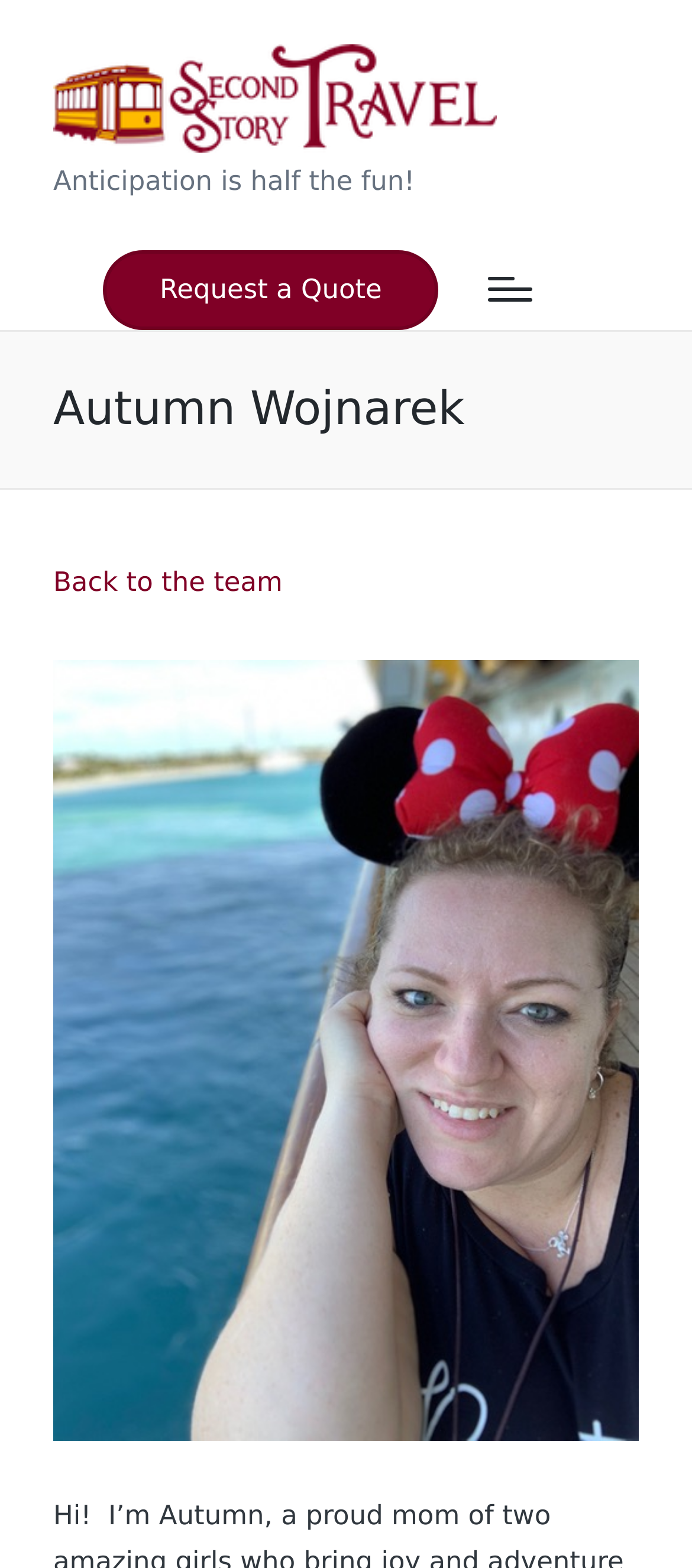Provide the bounding box coordinates of the HTML element this sentence describes: "Request a Quote".

[0.149, 0.159, 0.634, 0.21]